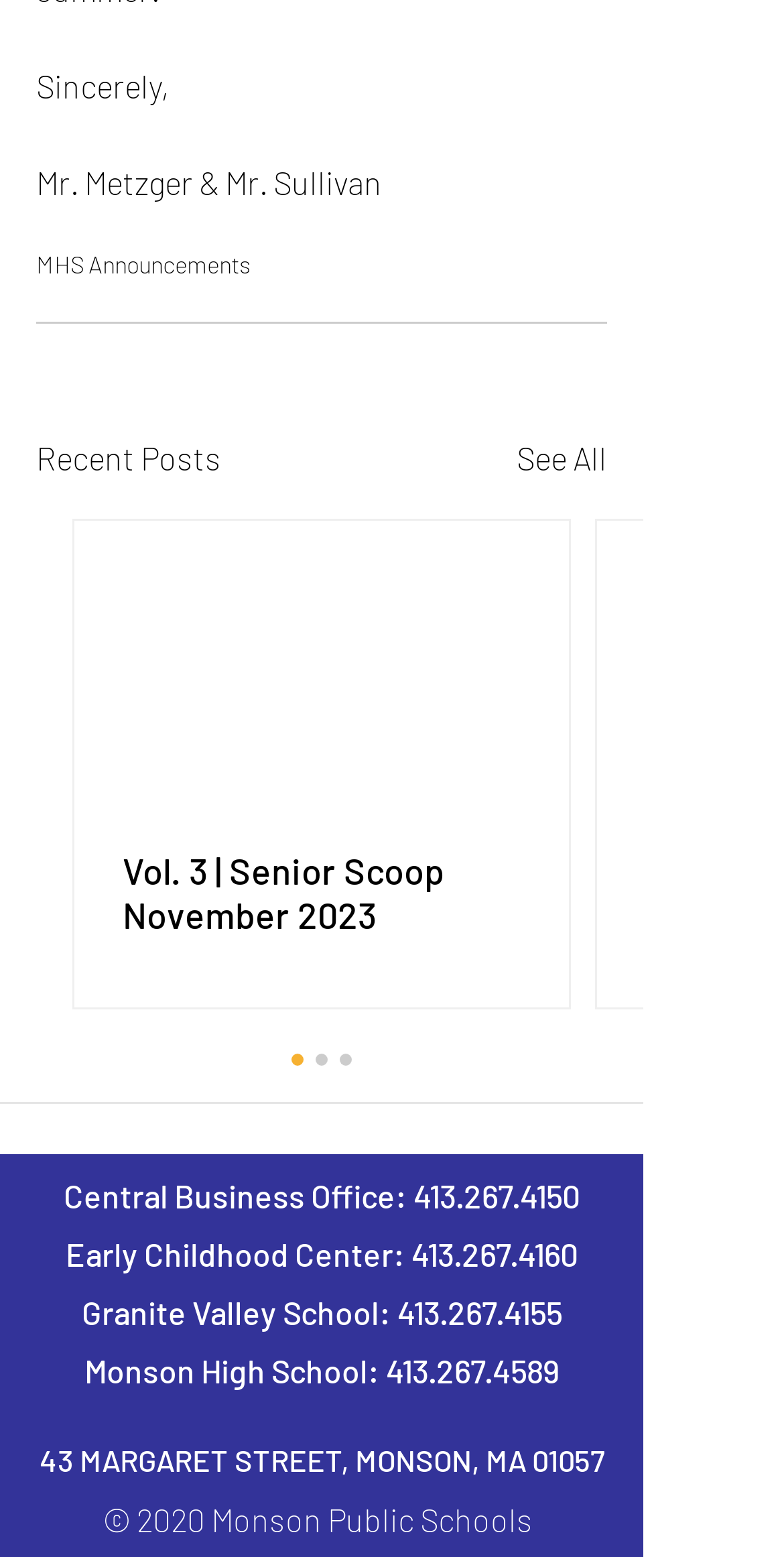Using the provided element description: "Muhal Richard Abrams", determine the bounding box coordinates of the corresponding UI element in the screenshot.

None